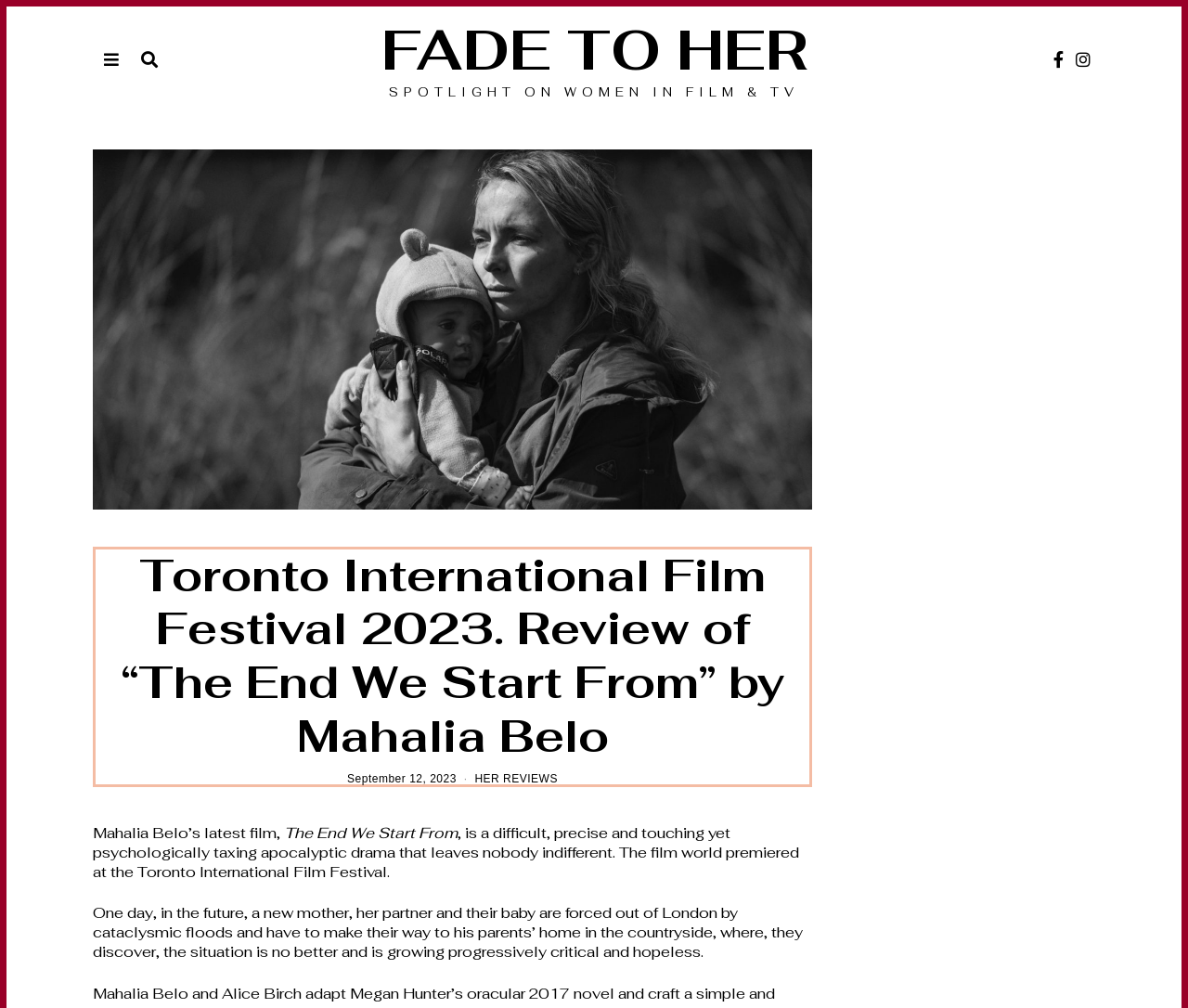What is the theme of the film?
Offer a detailed and full explanation in response to the question.

I found the answer by looking at the static text ', is a difficult, precise and touching yet psychologically taxing apocalyptic drama...' which describes the film's theme.